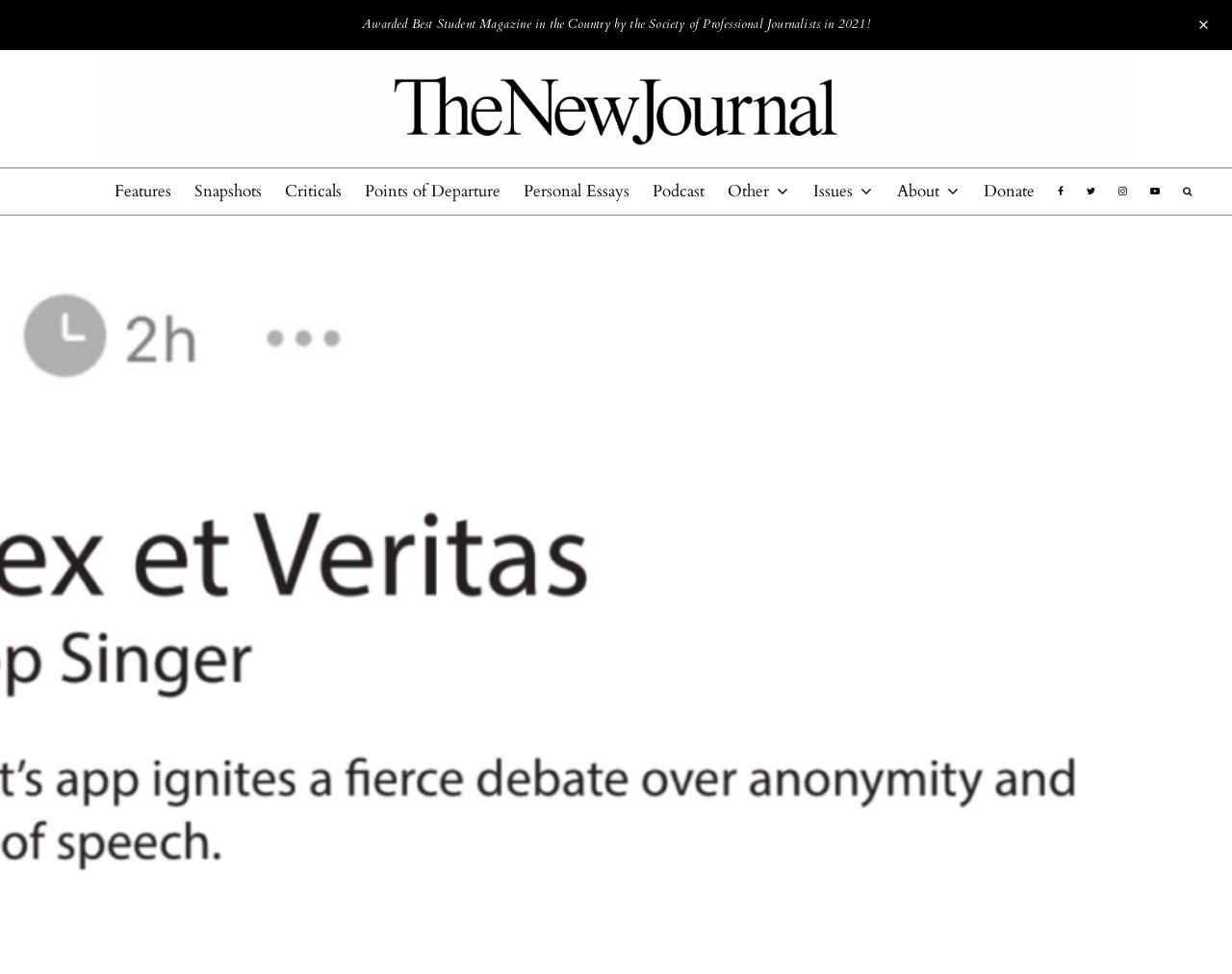Respond to the following question with a brief word or phrase:
What is the section title below the navigation links?

Past Stories